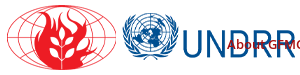Analyze the image and describe all the key elements you observe.

The image features the logos of two organizations: the Global Fire Monitoring Center (GFMC) and the United Nations Office for Disaster Risk Reduction (UNDRR). The GFMC logo showcases a stylized flame within a circular design, symbolizing global efforts in wildfire monitoring and management. Adjacent to it, the UNDRR logo incorporates the emblem of the United Nations, representing international cooperation in disaster risk reduction. This graphical representation reflects an initiative focused on addressing wildfire challenges and promoting safety, particularly in the context of ongoing wildfire events like those affecting areas near Yosemite National Park.